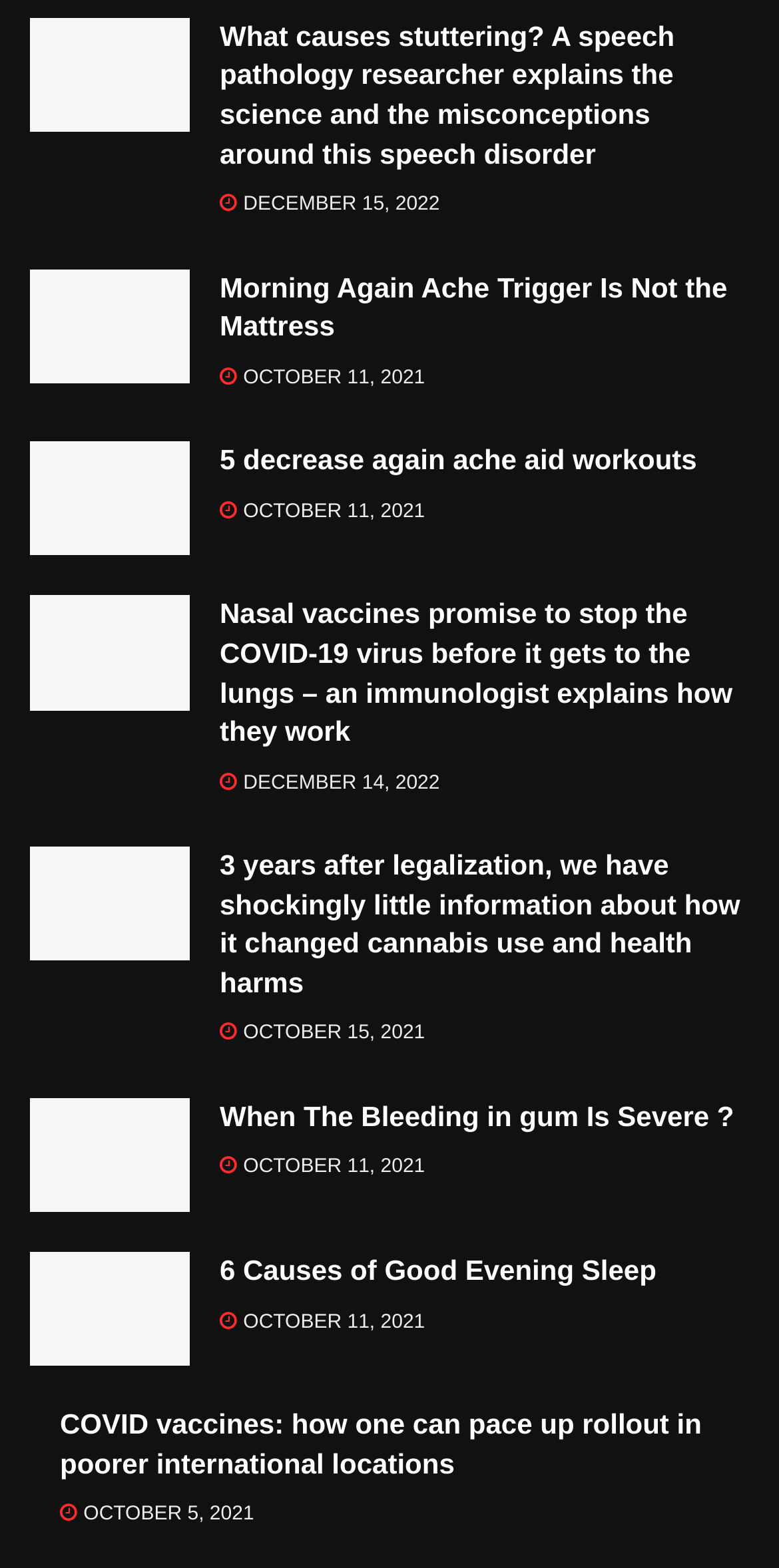Please mark the clickable region by giving the bounding box coordinates needed to complete this instruction: "Read about what causes stuttering".

[0.038, 0.011, 0.244, 0.084]